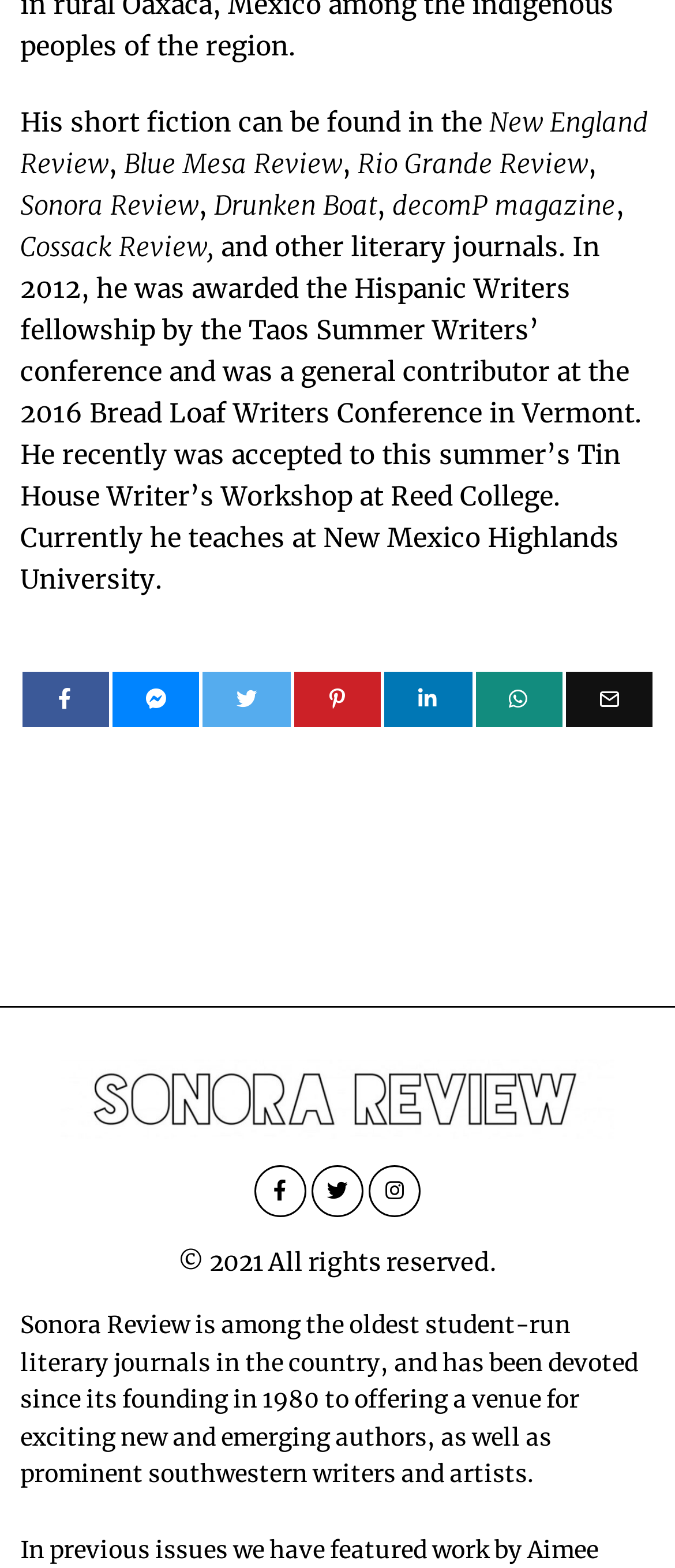Select the bounding box coordinates of the element I need to click to carry out the following instruction: "Click the Email link".

[0.09, 0.689, 0.91, 0.71]